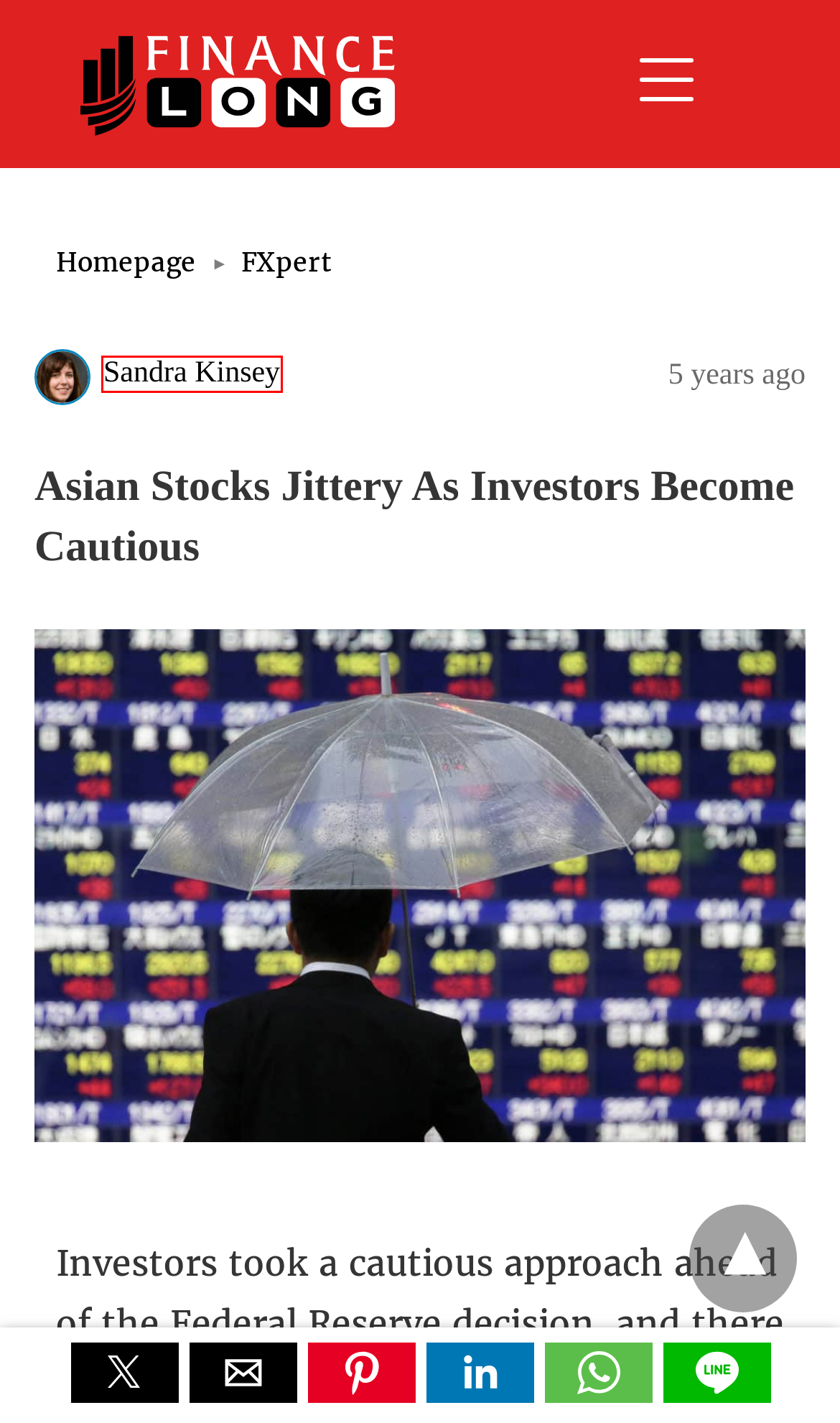Observe the provided screenshot of a webpage that has a red rectangle bounding box. Determine the webpage description that best matches the new webpage after clicking the element inside the red bounding box. Here are the candidates:
A. FXPert | Latest News & Update on Forex Market
B. Commission-Free Trading Is Shaping the Investment Landscape
C. Privacy Policy | FinanceLong
D. FinanceLong
E. The FinanceLong | FinanceLong
F. Contacts | FinanceLong
G. Advertise With Us | FinanceLong
H. Sandra Kinsey | News Editor at FinanceLong

H